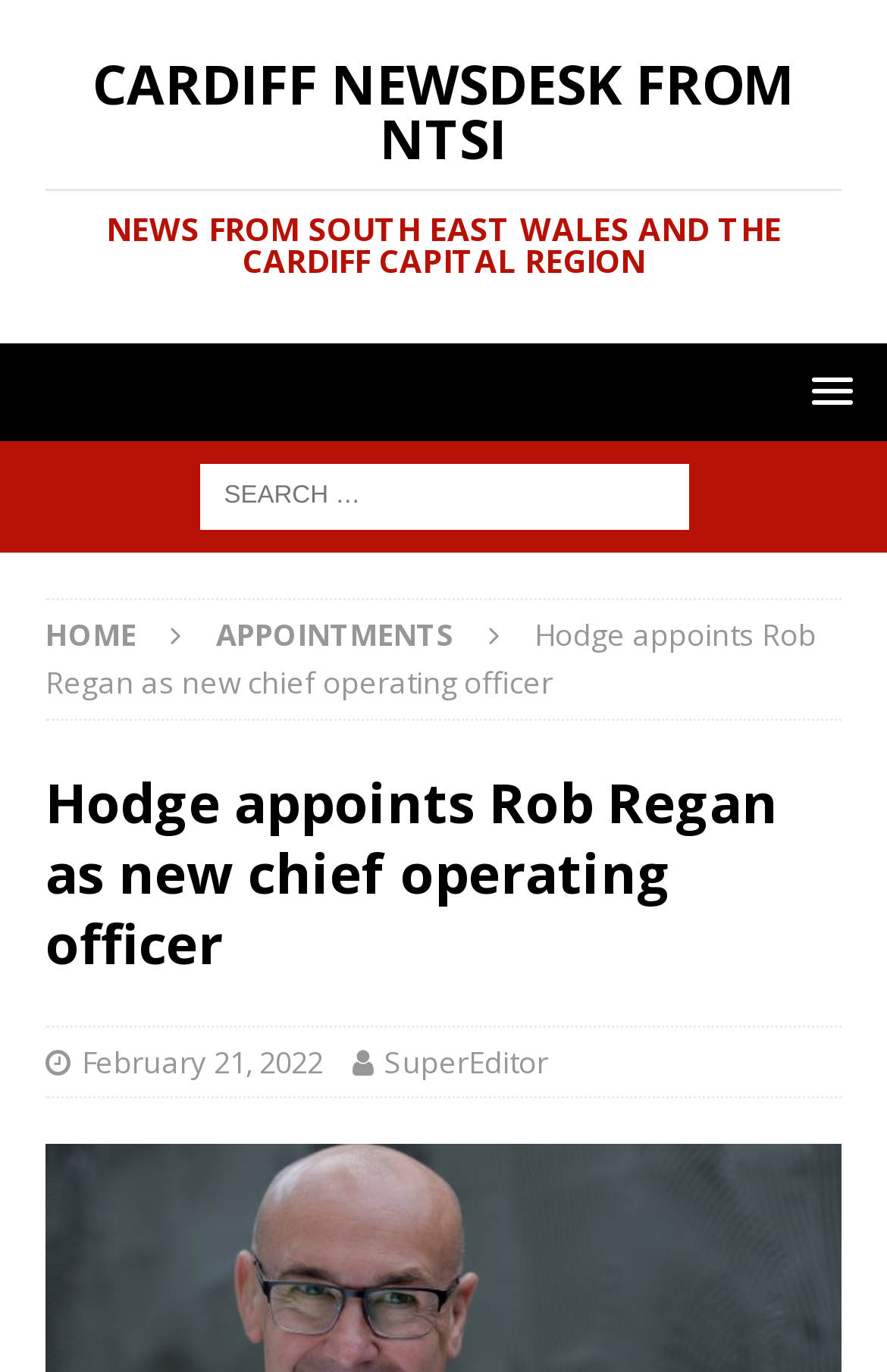What is the name of the news desk?
Answer with a single word or phrase, using the screenshot for reference.

Cardiff Newsdesk from NTSI